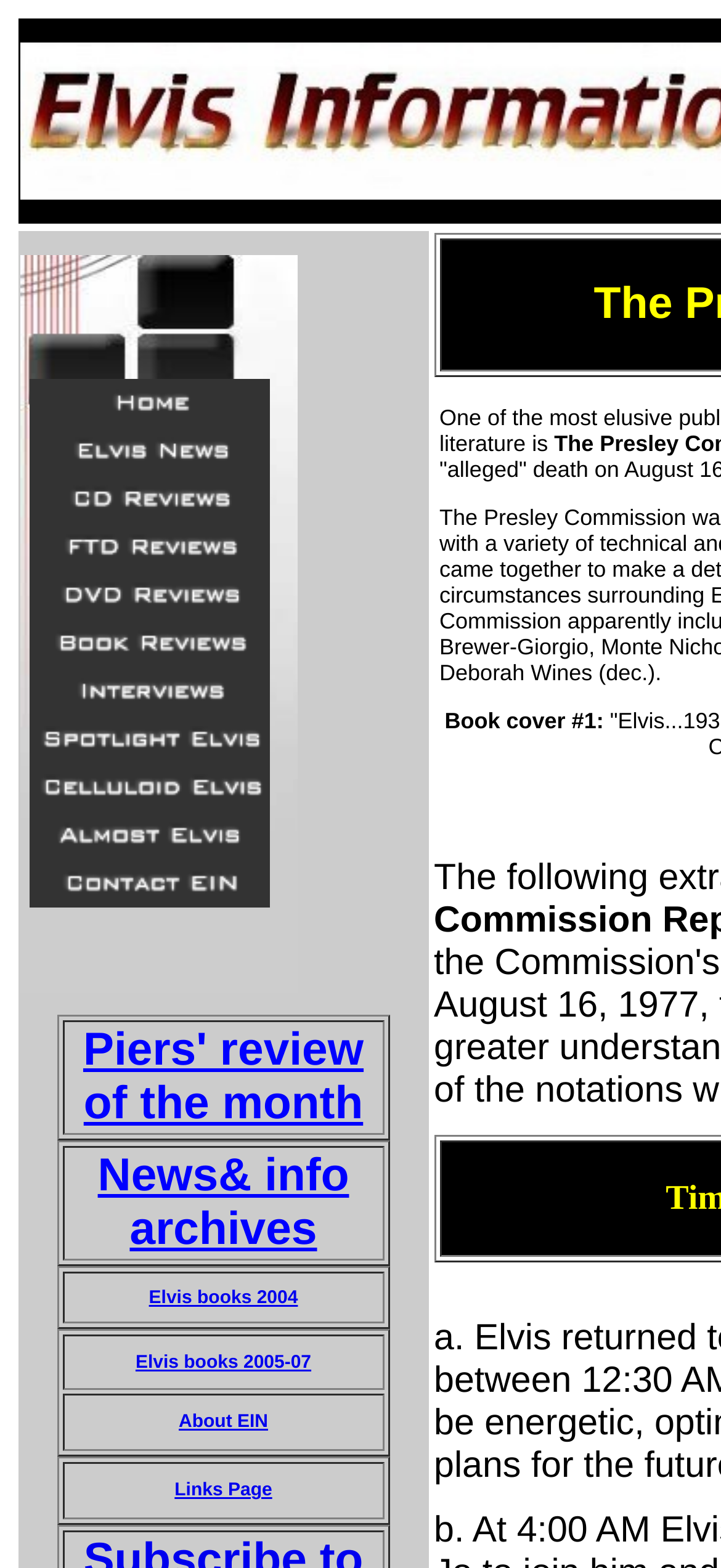Explain the contents of the webpage comprehensively.

The webpage is titled "Welcome to EIN" and features a prominent image at the top left corner, taking up about a quarter of the screen. Below the image, there are 12 links arranged vertically, each accompanied by a small icon. These links are densely packed and take up about a third of the screen.

To the right of the links, there are four tables with rows and cells containing text and links. The first table has a single row with a link labeled "Piers' review of the month". The second table has a single row with a link labeled "News& info archives". The third table has a single row with a link labeled "Elvis books 2004". The fourth table has two rows, with links labeled "Elvis books 2005-07" and "About EIN".

At the bottom of the page, there is a single link labeled "Links Page". There is also a small, almost imperceptible piece of text near the bottom right corner of the page, containing a non-breaking space character.

Overall, the webpage has a simple and organized layout, with a focus on providing easy access to various links and resources related to Elvis and EIN.